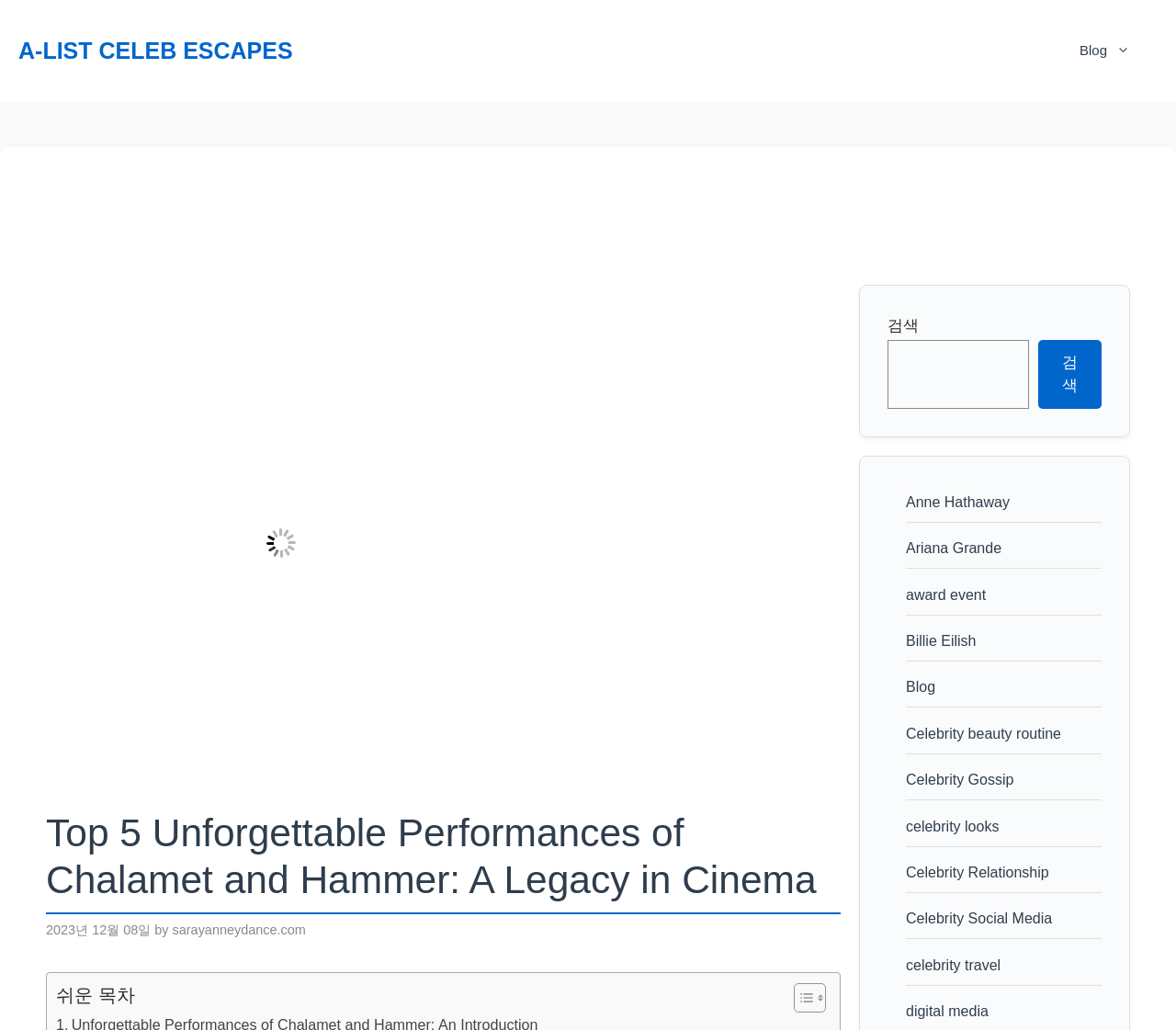Locate the bounding box coordinates of the area you need to click to fulfill this instruction: 'View next message'. The coordinates must be in the form of four float numbers ranging from 0 to 1: [left, top, right, bottom].

None